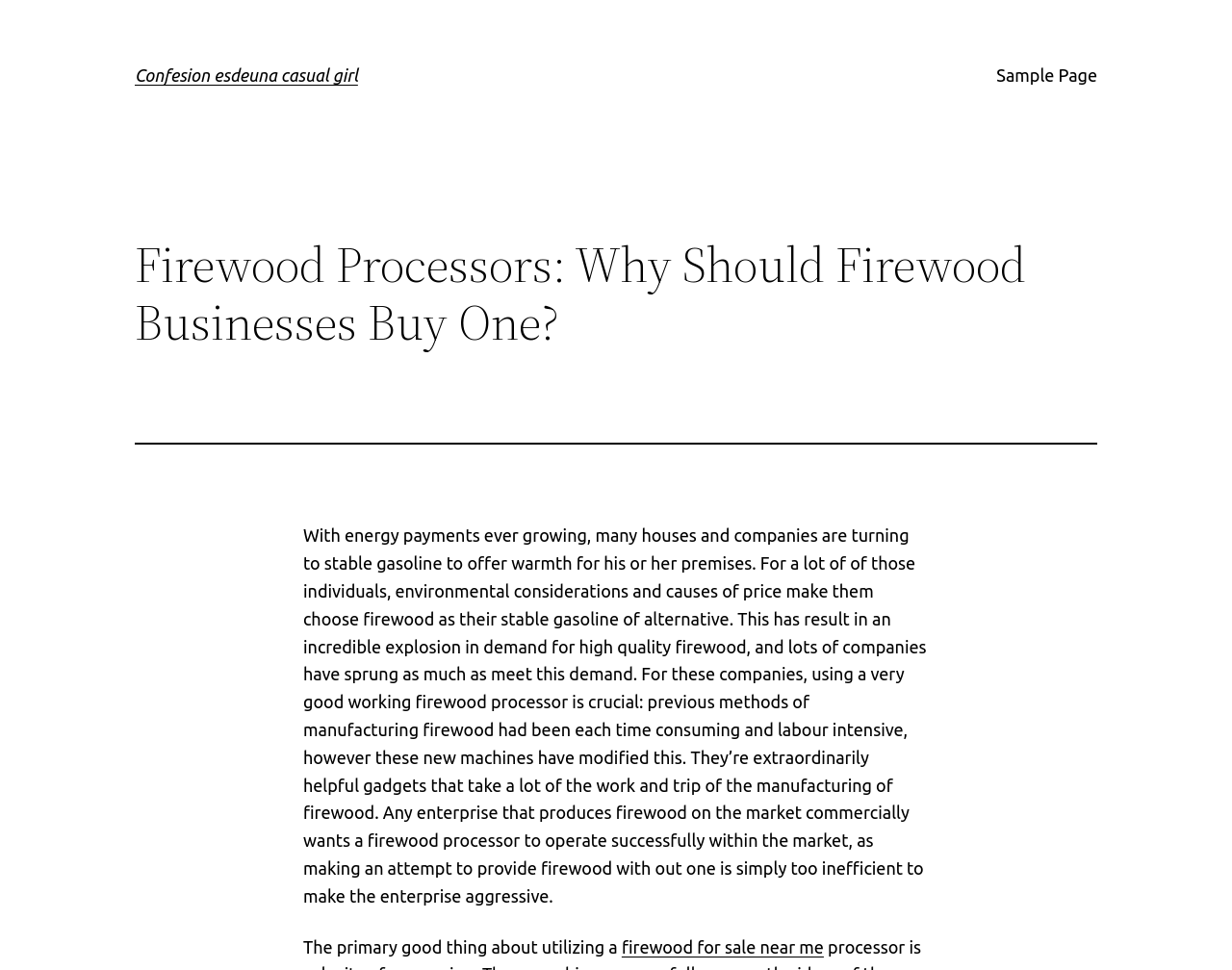What is the target audience for the article?
Give a single word or phrase answer based on the content of the image.

Firewood businesses